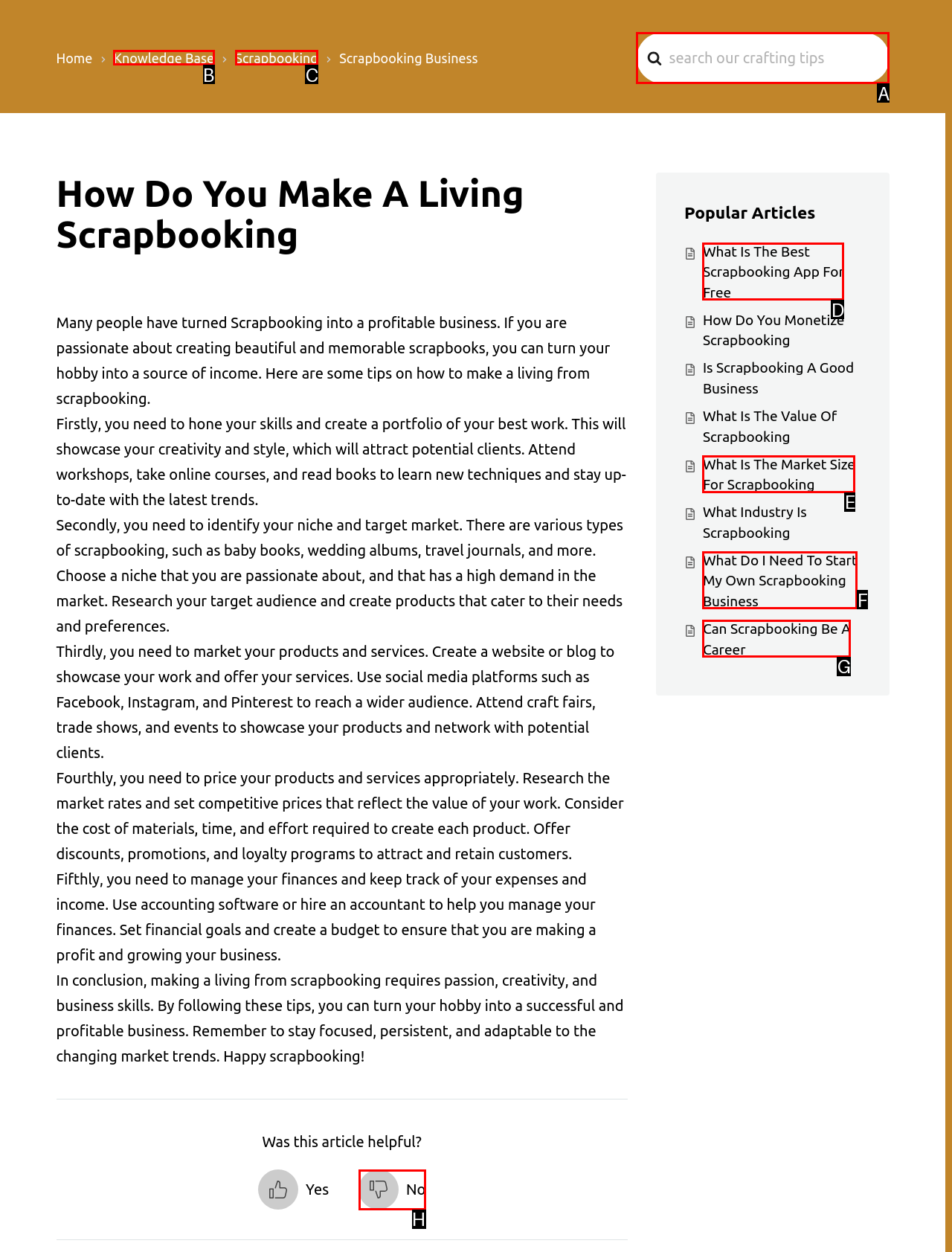Point out the option that needs to be clicked to fulfill the following instruction: Search for crafting tips
Answer with the letter of the appropriate choice from the listed options.

A